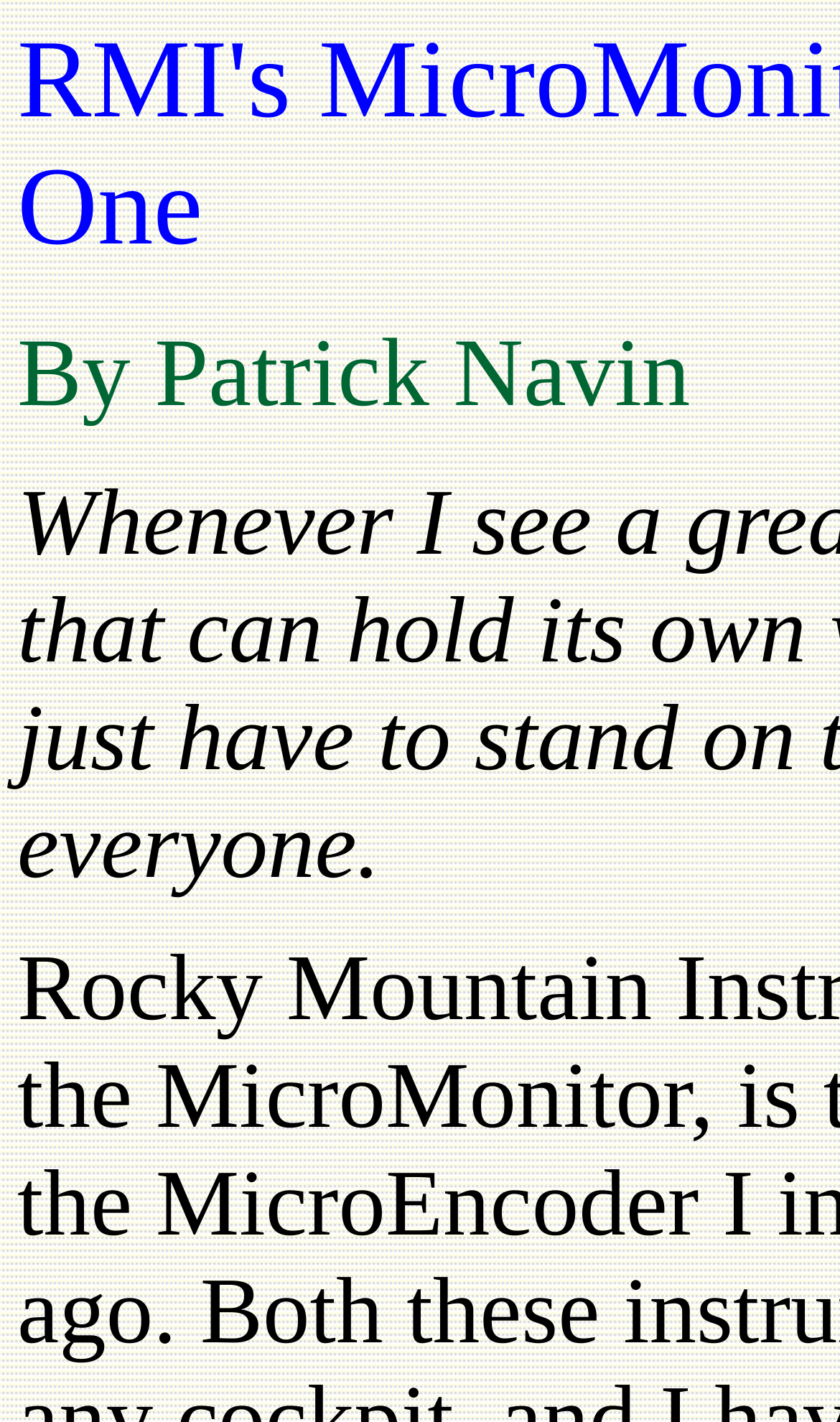What is the main title displayed on this webpage?

RMI's MicroMonitor Is Many Instruments In One